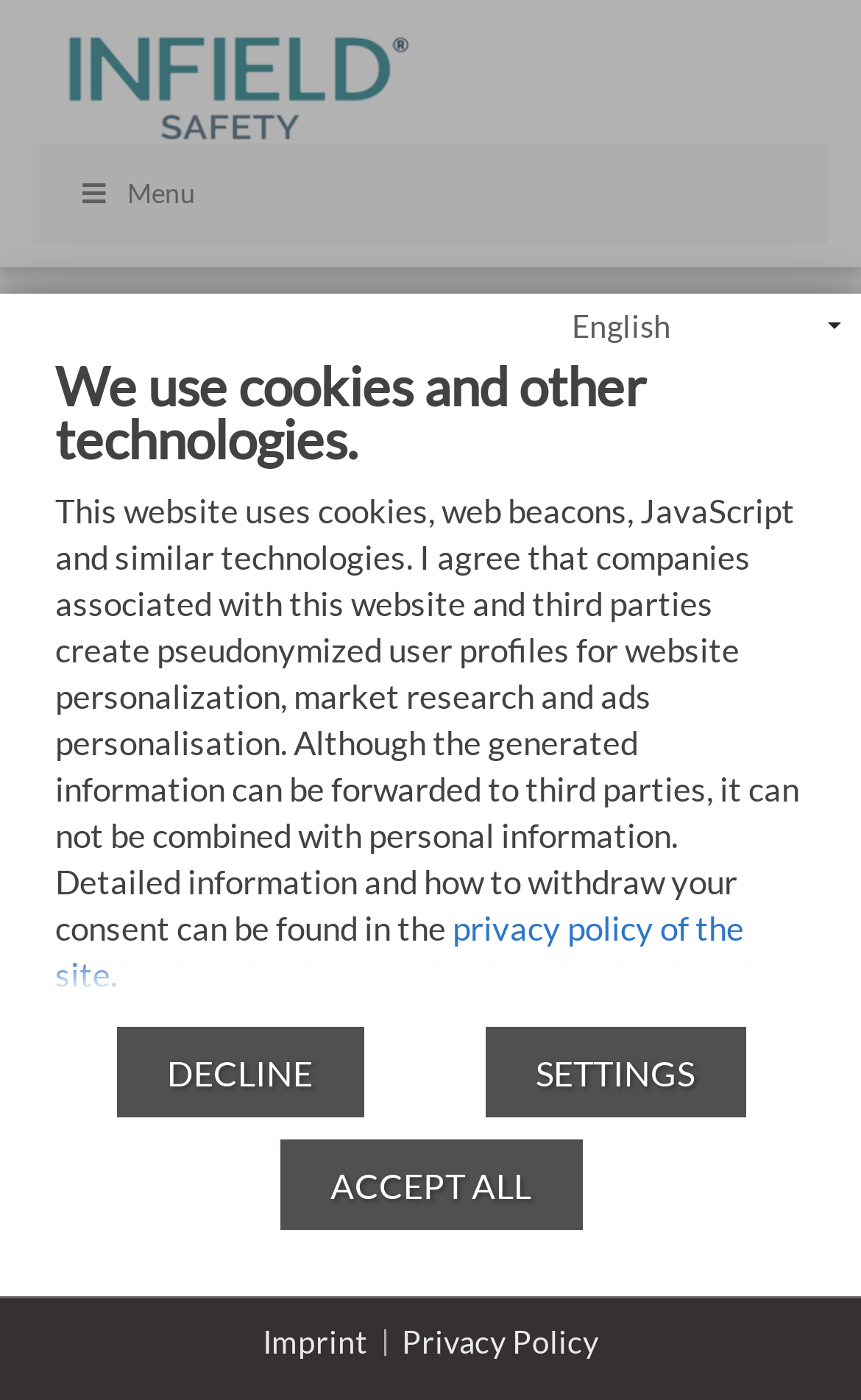What is included in an eyewear prescription?
From the image, respond with a single word or phrase.

Lens values and pupillary distance